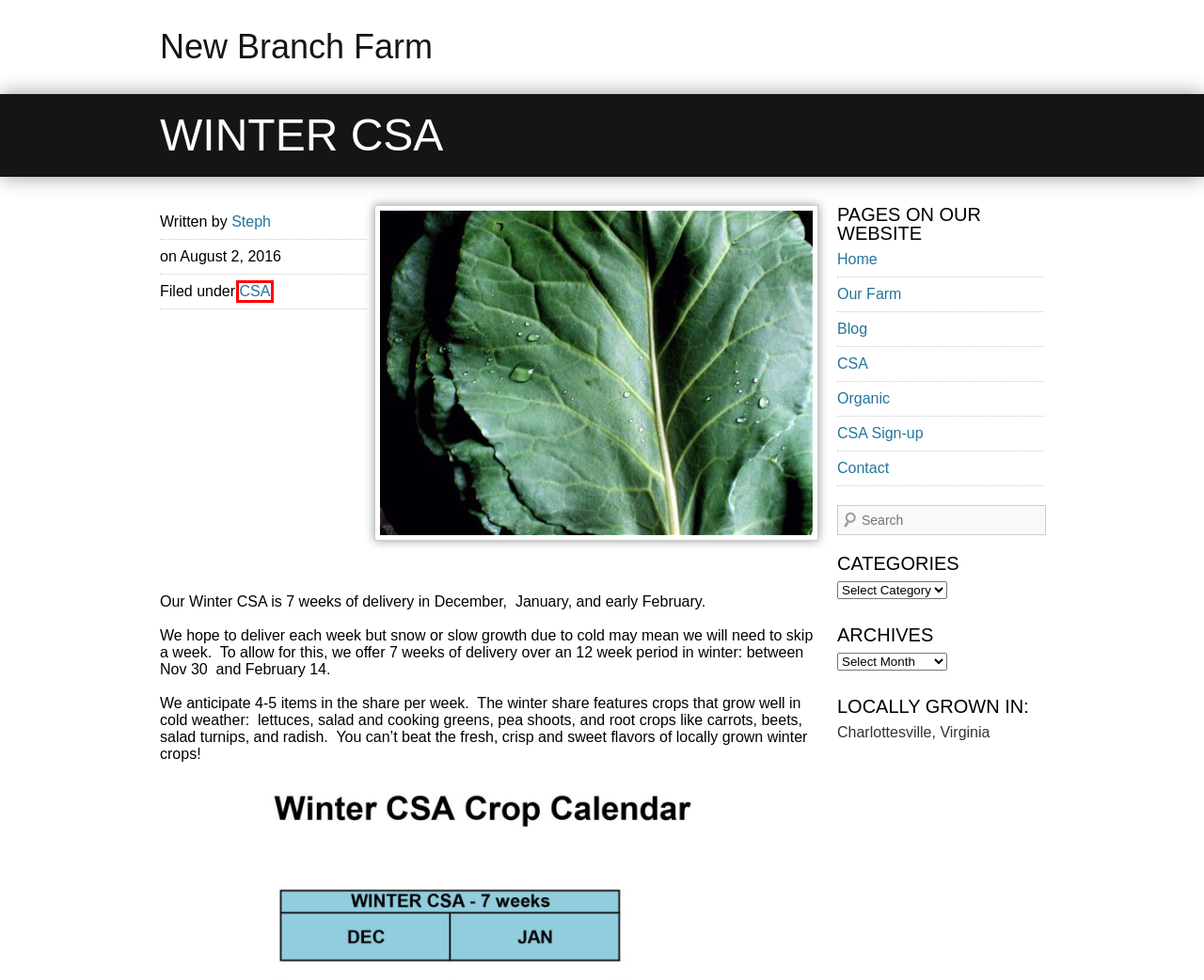You have a screenshot of a webpage with a red rectangle bounding box around a UI element. Choose the best description that matches the new page after clicking the element within the bounding box. The candidate descriptions are:
A. CSA | New Branch Farm
B. Steph | New Branch Farm
C. Contact | New Branch Farm
D. Our Farm | New Branch Farm
E. Organic | New Branch Farm
F. Blog | New Branch Farm
G. CSA Sign-up | New Branch Farm
H. New Branch Farm | Growing good food naturally

A